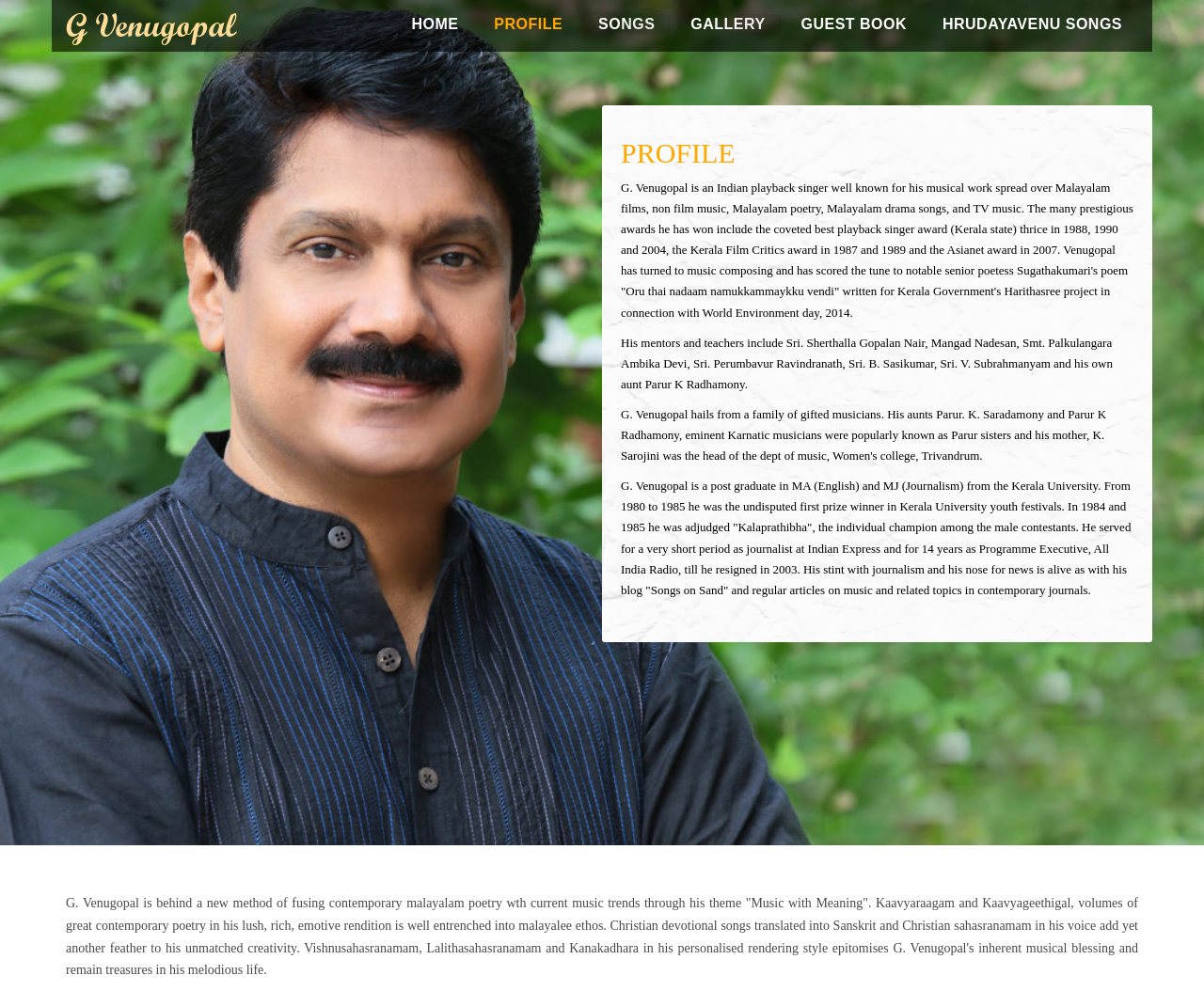Use a single word or phrase to answer the question: What is the name of the project for which G. Venugopal composed music?

Harithasree project